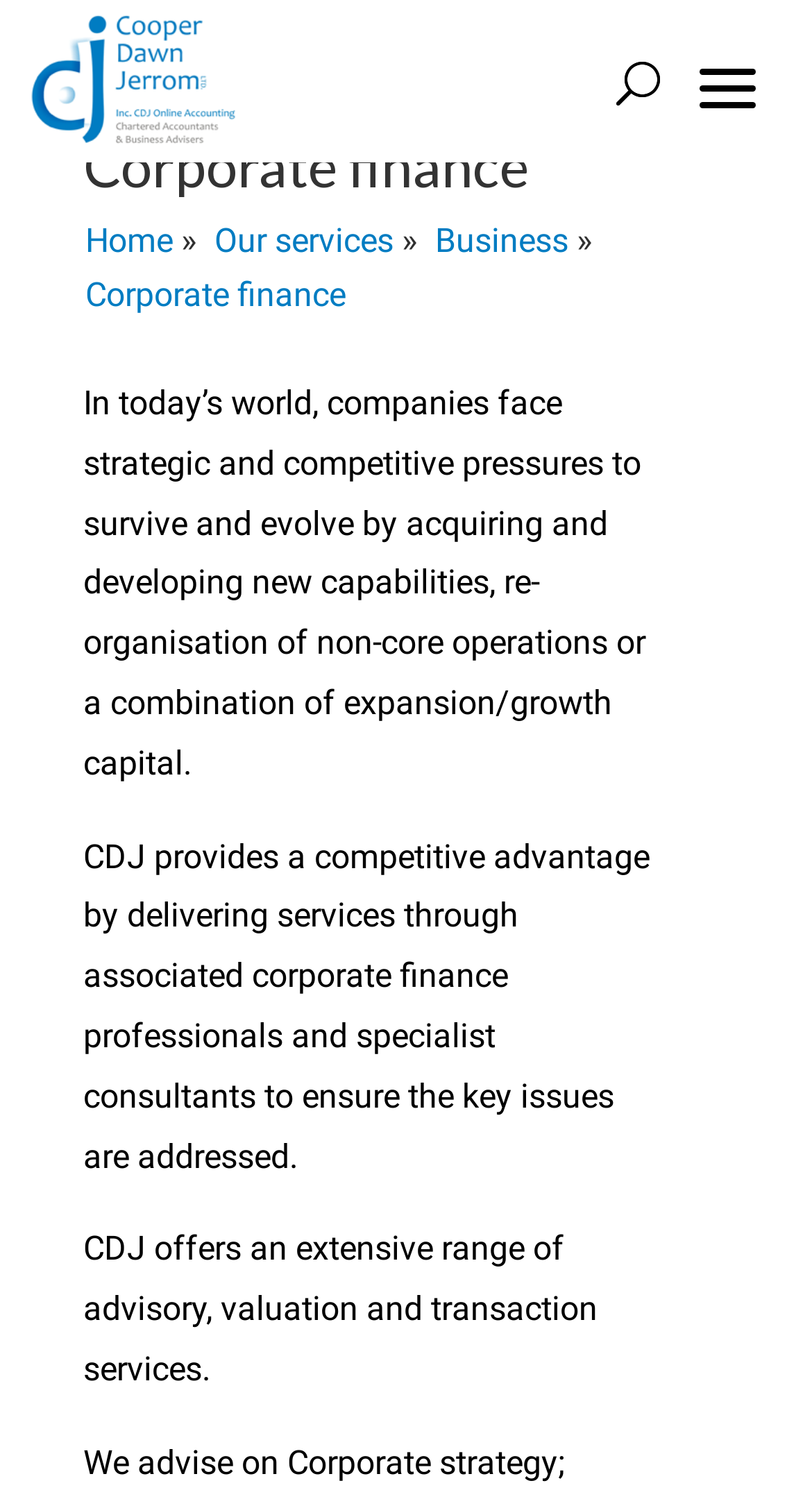What is the company name?
Answer the question with just one word or phrase using the image.

Cooper Dawn Jerrom